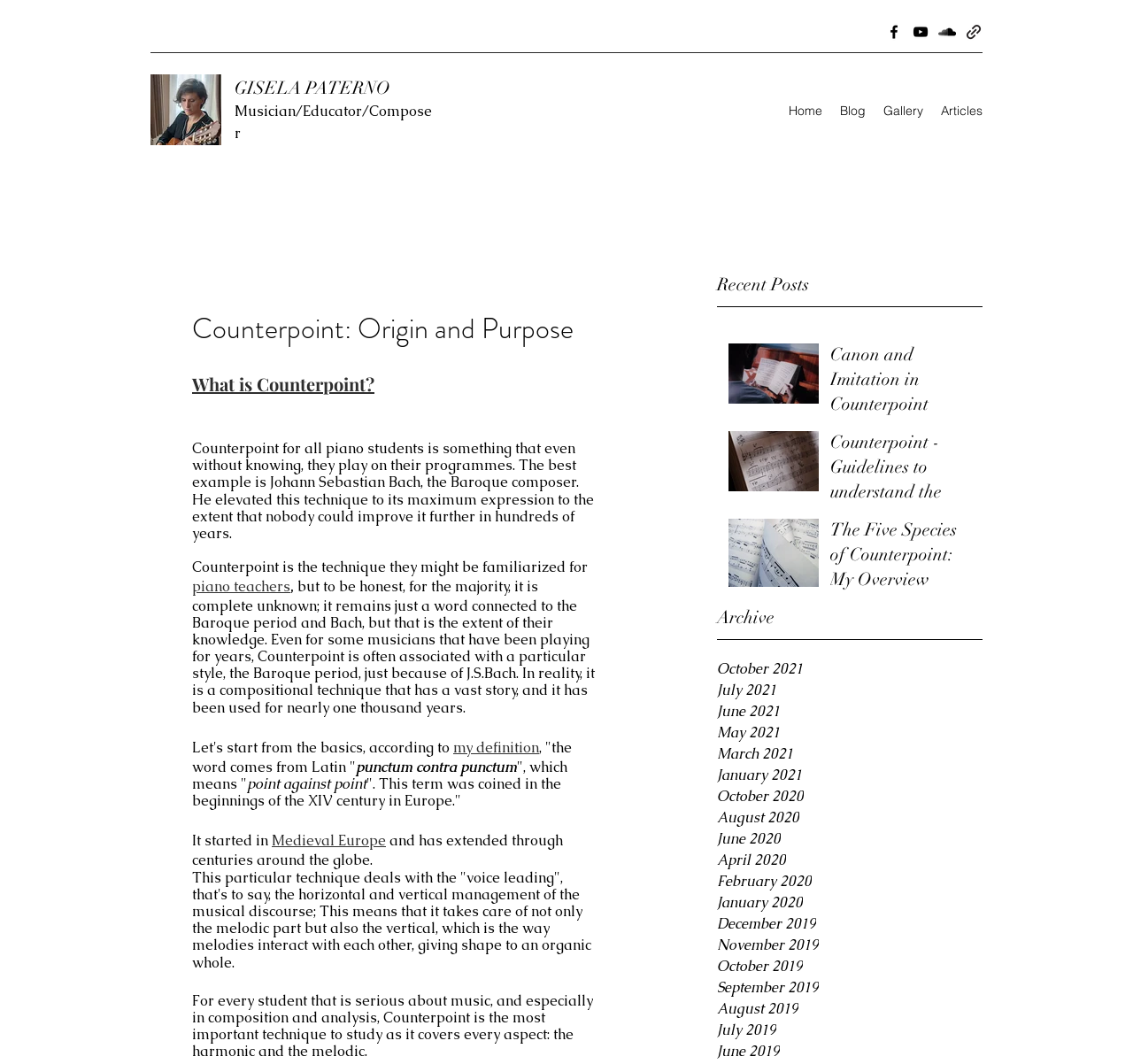Please identify the bounding box coordinates of the region to click in order to complete the task: "Visit the Home page". The coordinates must be four float numbers between 0 and 1, specified as [left, top, right, bottom].

[0.688, 0.092, 0.734, 0.116]